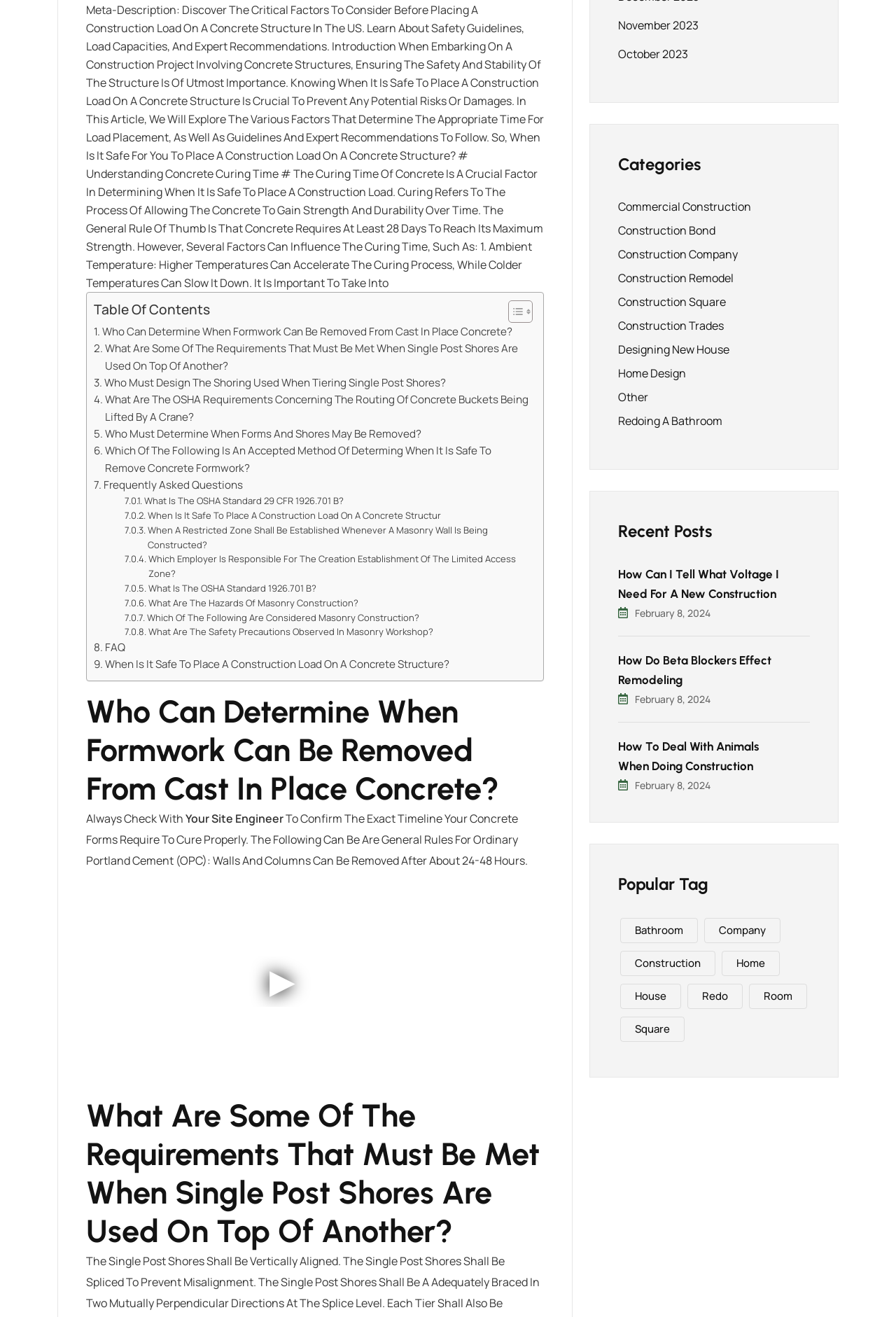Identify the bounding box coordinates of the section to be clicked to complete the task described by the following instruction: "Click on the link 'How Can I Tell What Voltage I Need For A New Construction'". The coordinates should be four float numbers between 0 and 1, formatted as [left, top, right, bottom].

[0.69, 0.431, 0.87, 0.456]